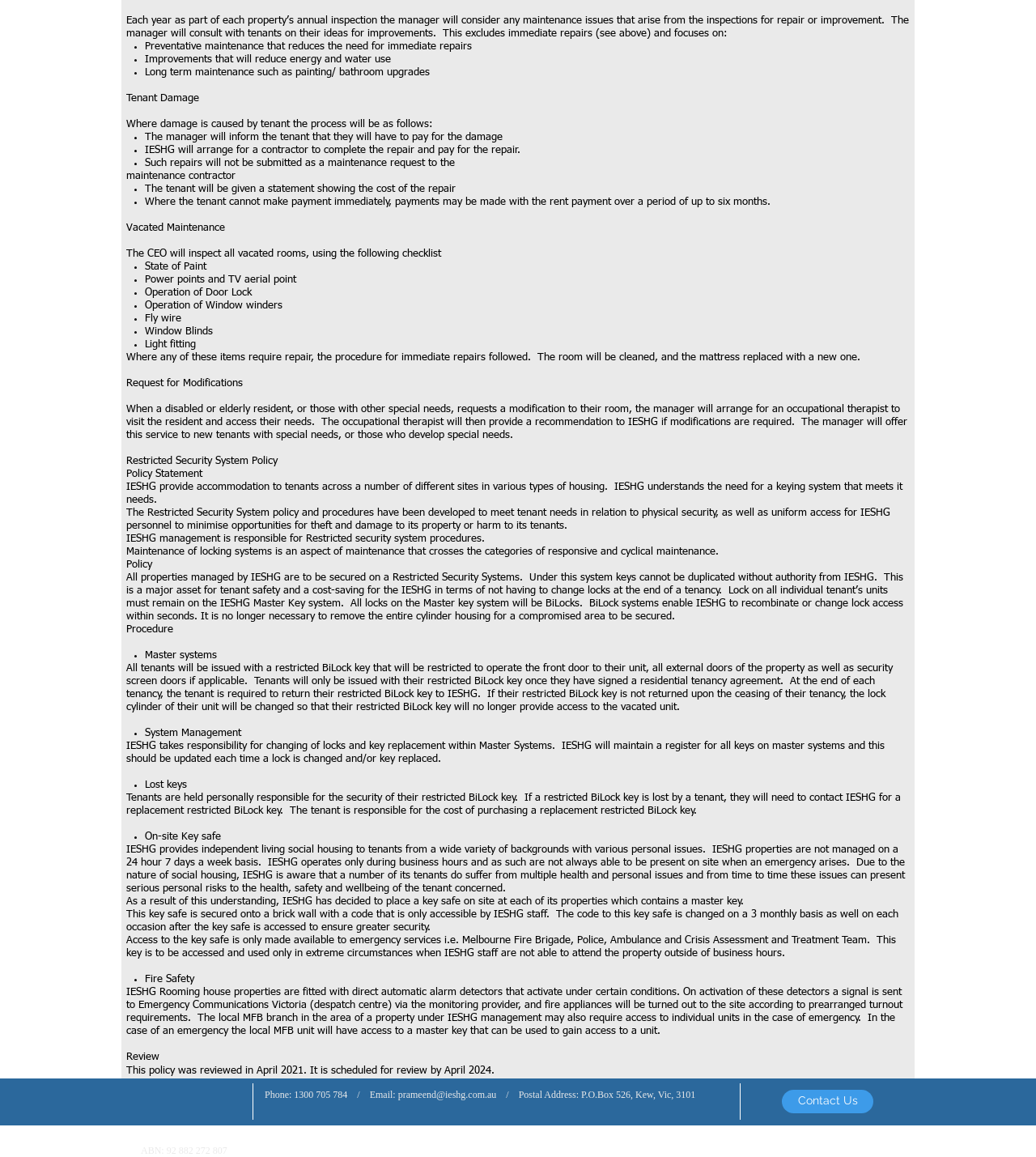What is included in the CEO's inspection of vacated rooms?
Refer to the screenshot and deliver a thorough answer to the question presented.

The CEO inspects all vacated rooms using a checklist that includes items such as the state of paint, power points and TV aerial points, operation of door locks, operation of window winders, fly wire, and window blinds.